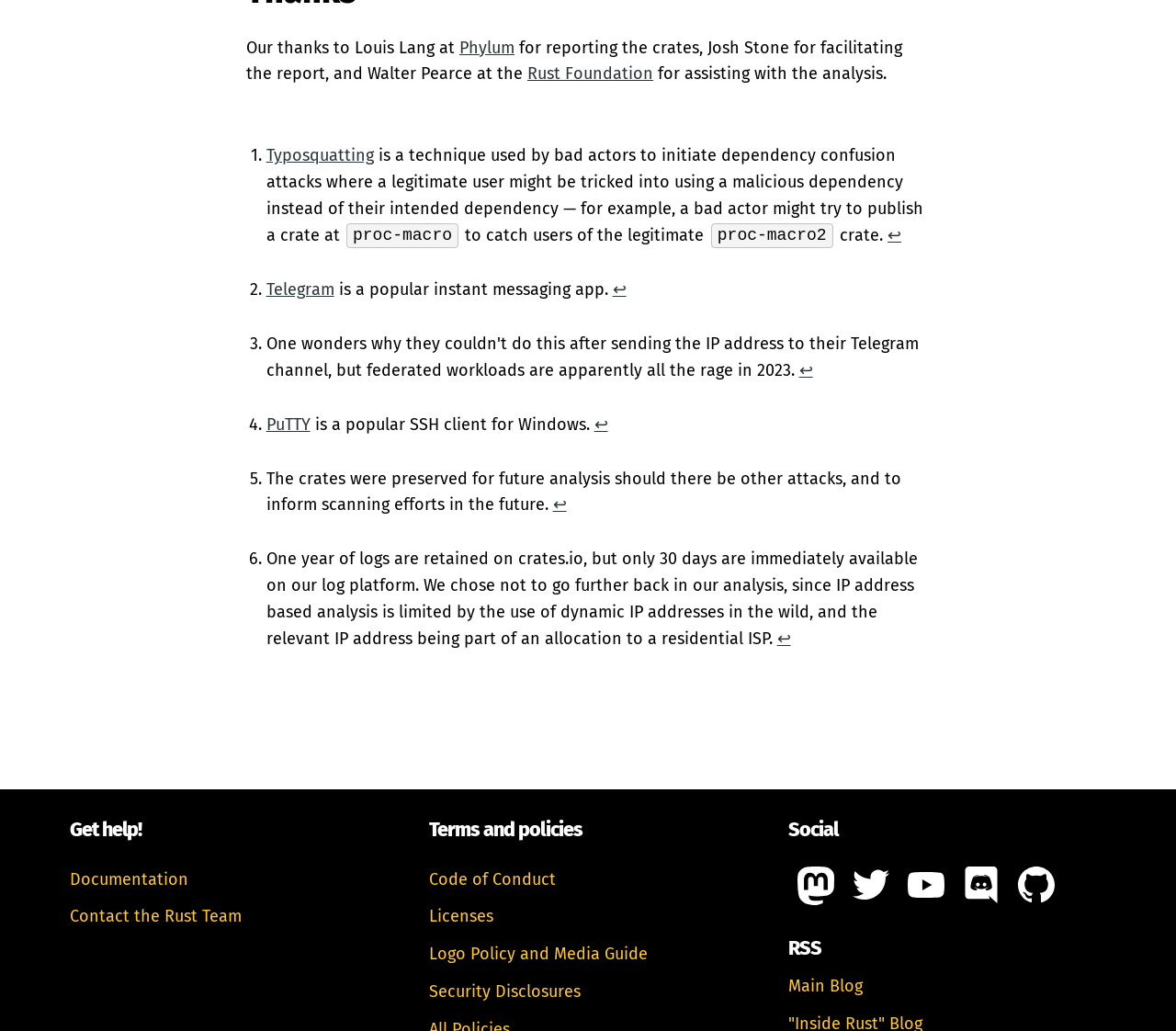Please identify the bounding box coordinates for the region that you need to click to follow this instruction: "Follow the Rust team on Mastodon".

[0.67, 0.84, 0.717, 0.886]